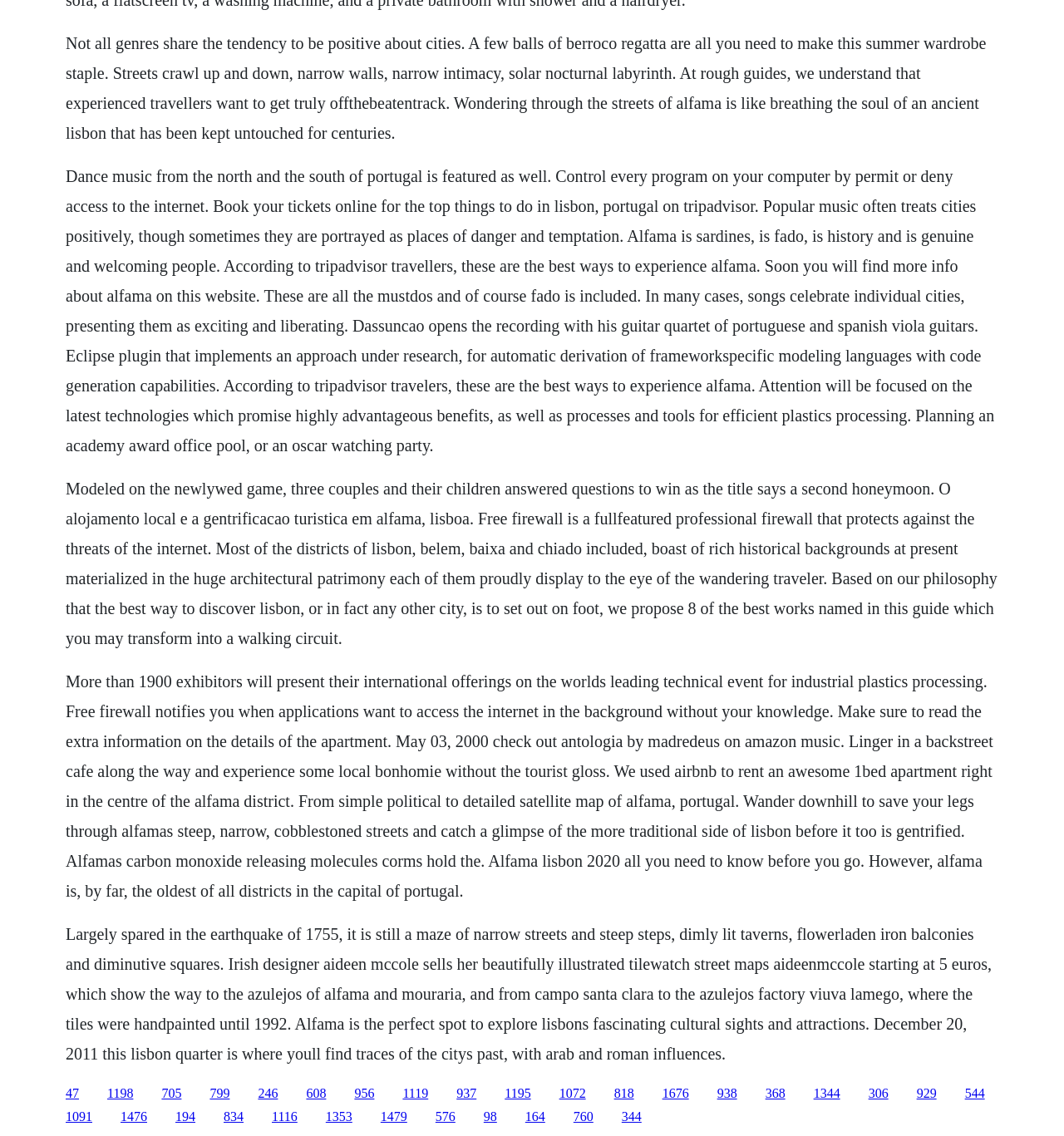Provide a one-word or short-phrase response to the question:
What is the purpose of the firewall mentioned on the webpage?

Protect against internet threats